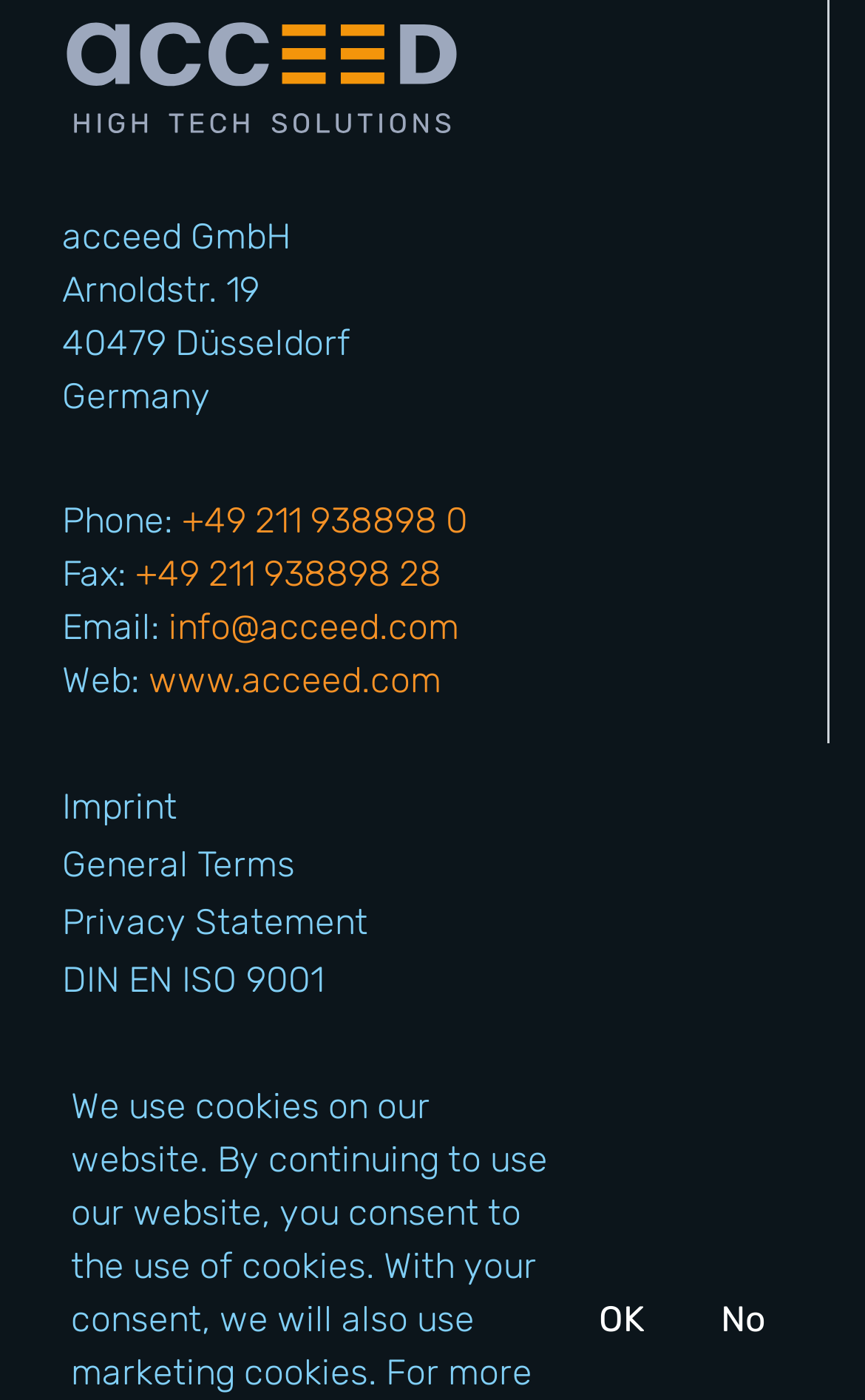Identify the bounding box of the HTML element described as: "General Terms".

[0.072, 0.598, 0.928, 0.639]